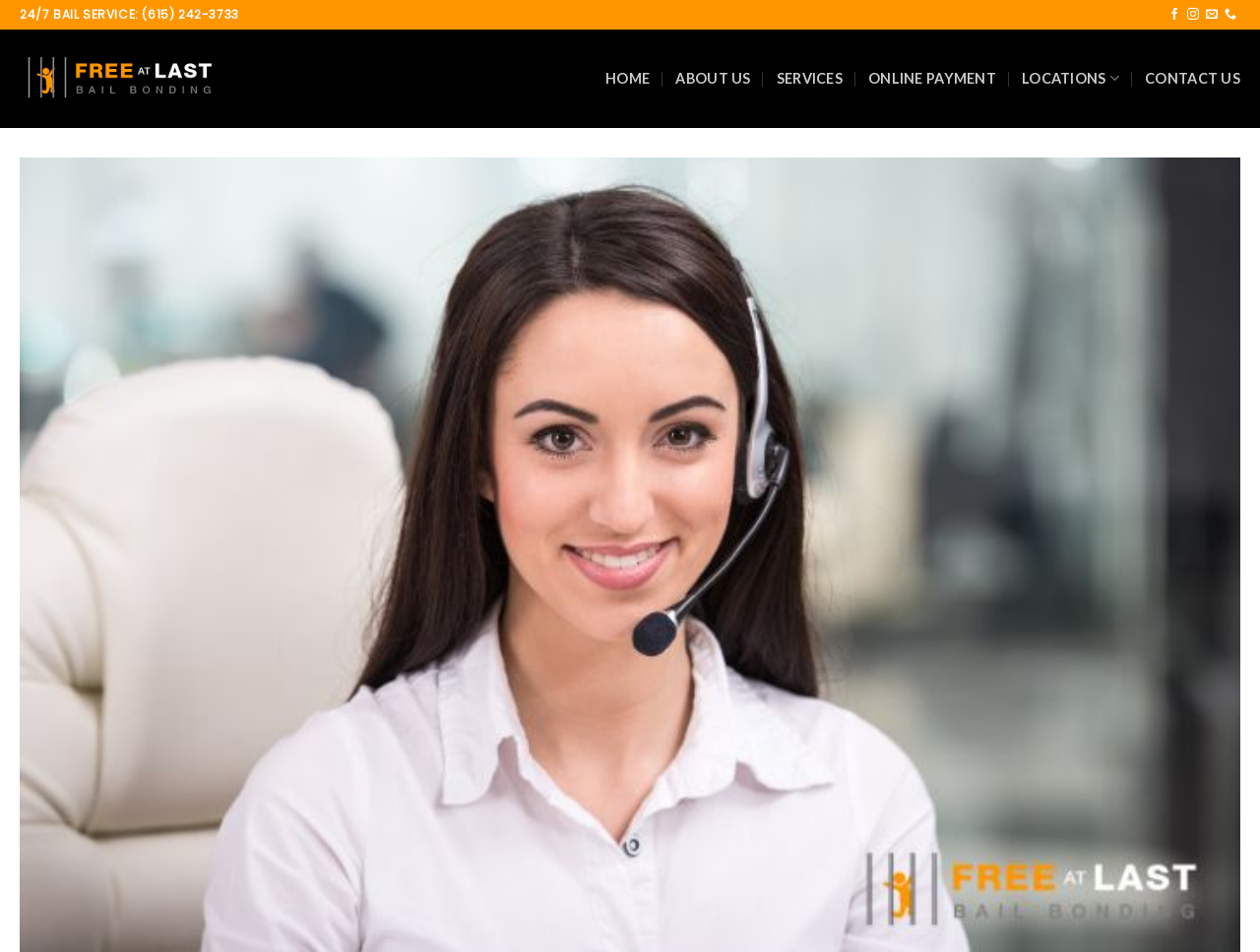Answer the question below using just one word or a short phrase: 
What is the last navigation menu item?

CONTACT US